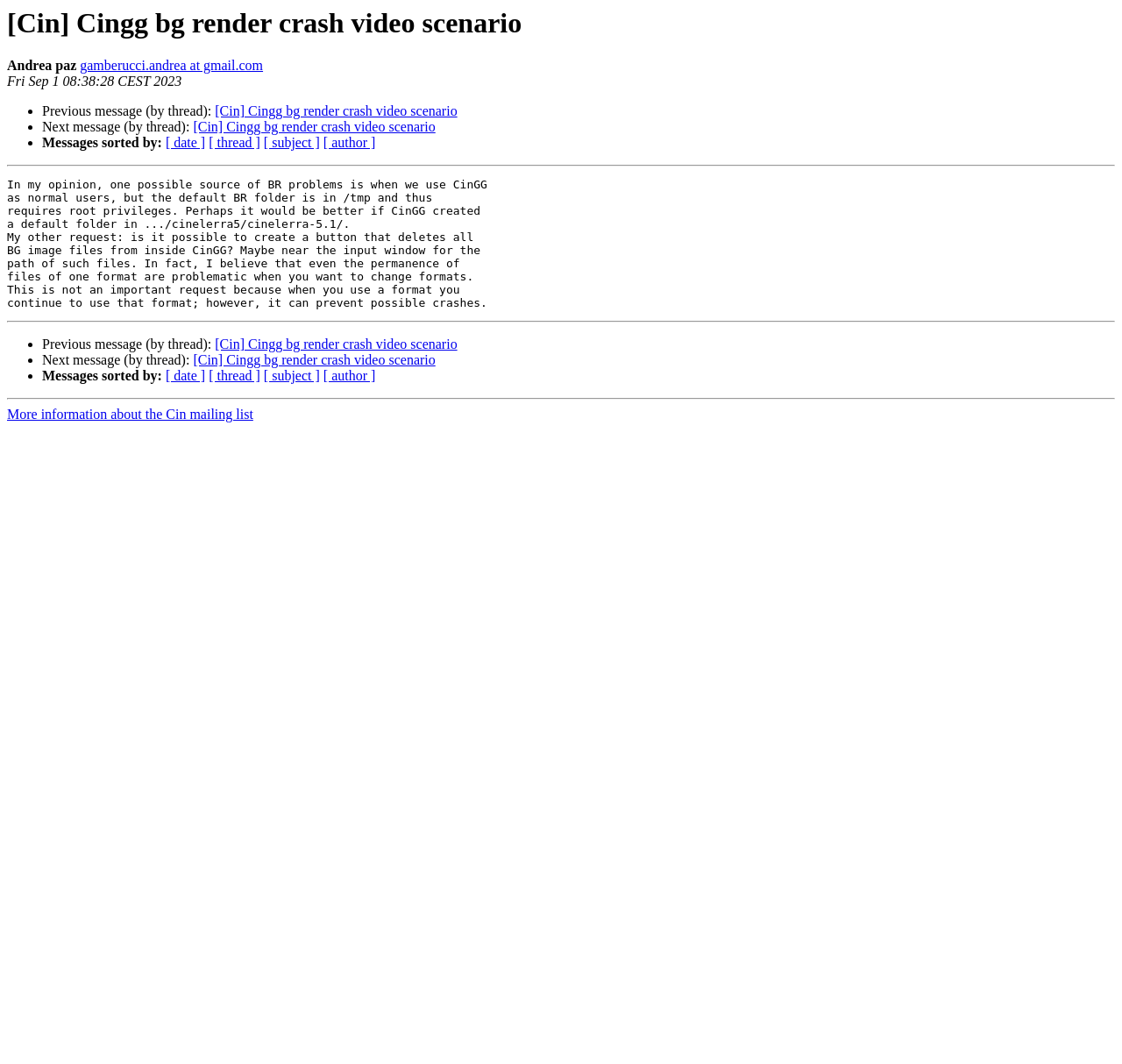Please specify the bounding box coordinates of the element that should be clicked to execute the given instruction: 'Send an email to gamberucci.andrea at gmail.com'. Ensure the coordinates are four float numbers between 0 and 1, expressed as [left, top, right, bottom].

[0.071, 0.055, 0.234, 0.069]